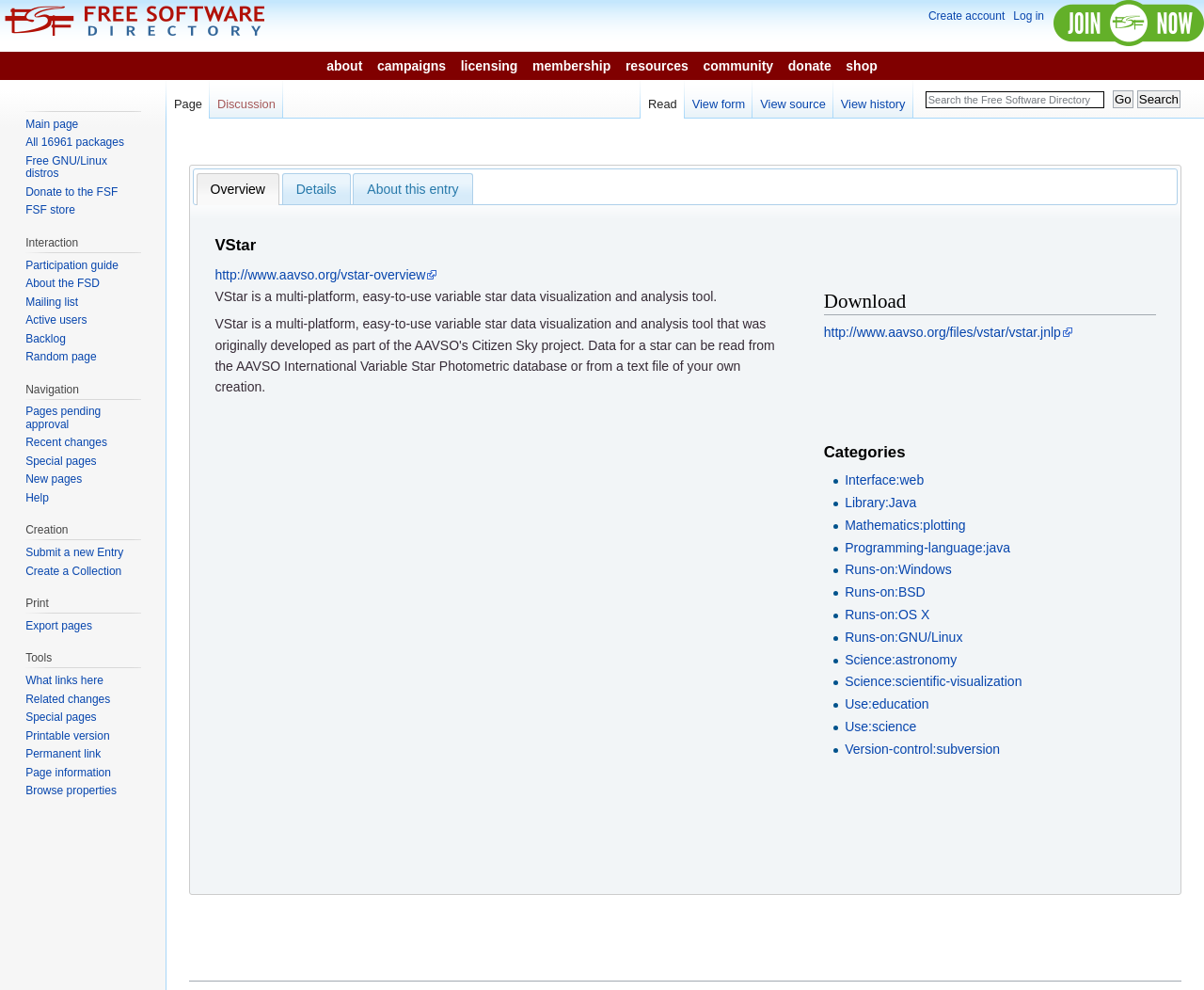How many categories does VStar belong to?
Examine the image and provide an in-depth answer to the question.

The categories of VStar can be found in the section 'Categories' on the webpage, which lists 9 categories including 'Interface:web', 'Library:Java', 'Mathematics:plotting', and others.